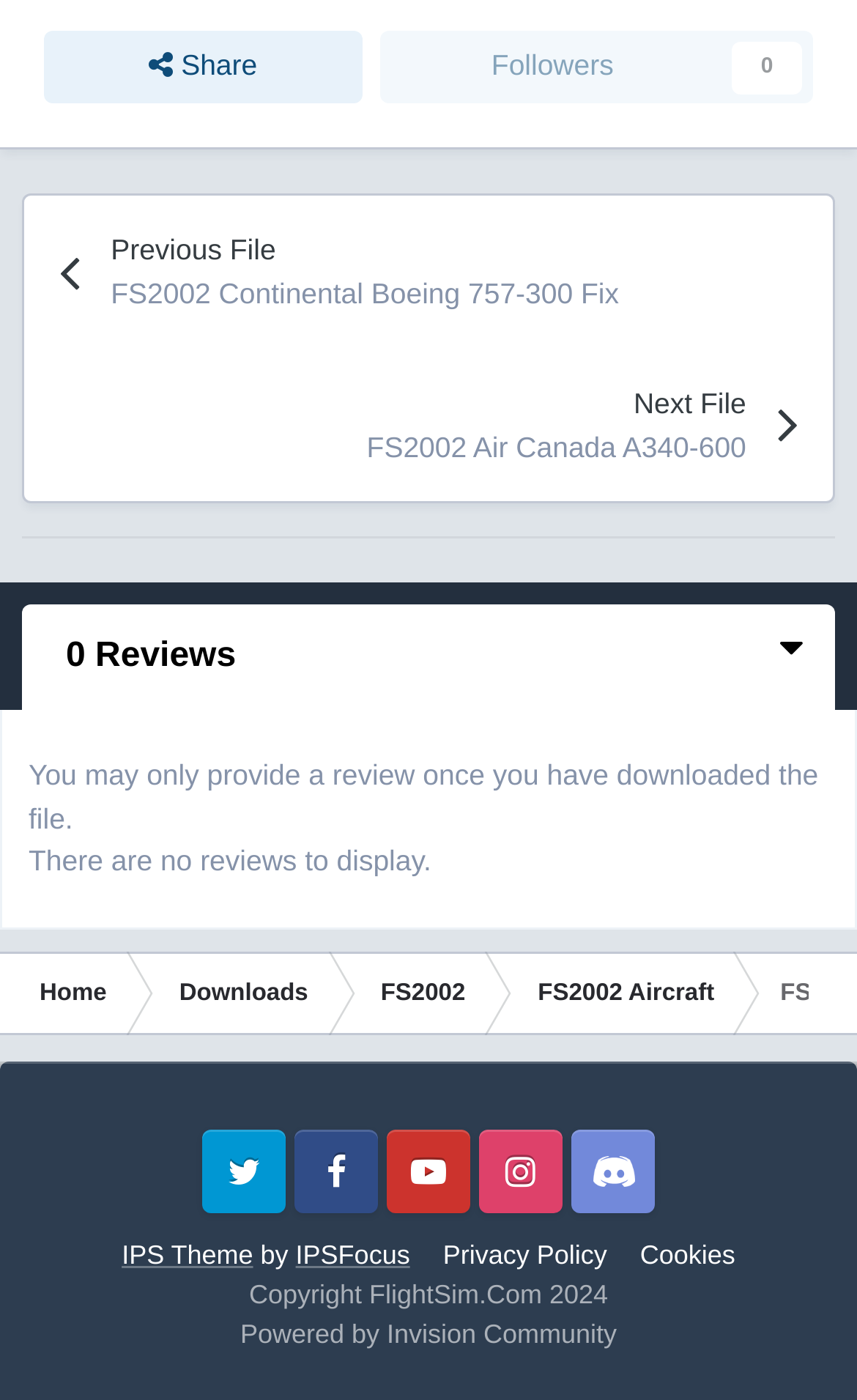How many reviews are there for the current file?
Based on the screenshot, respond with a single word or phrase.

0